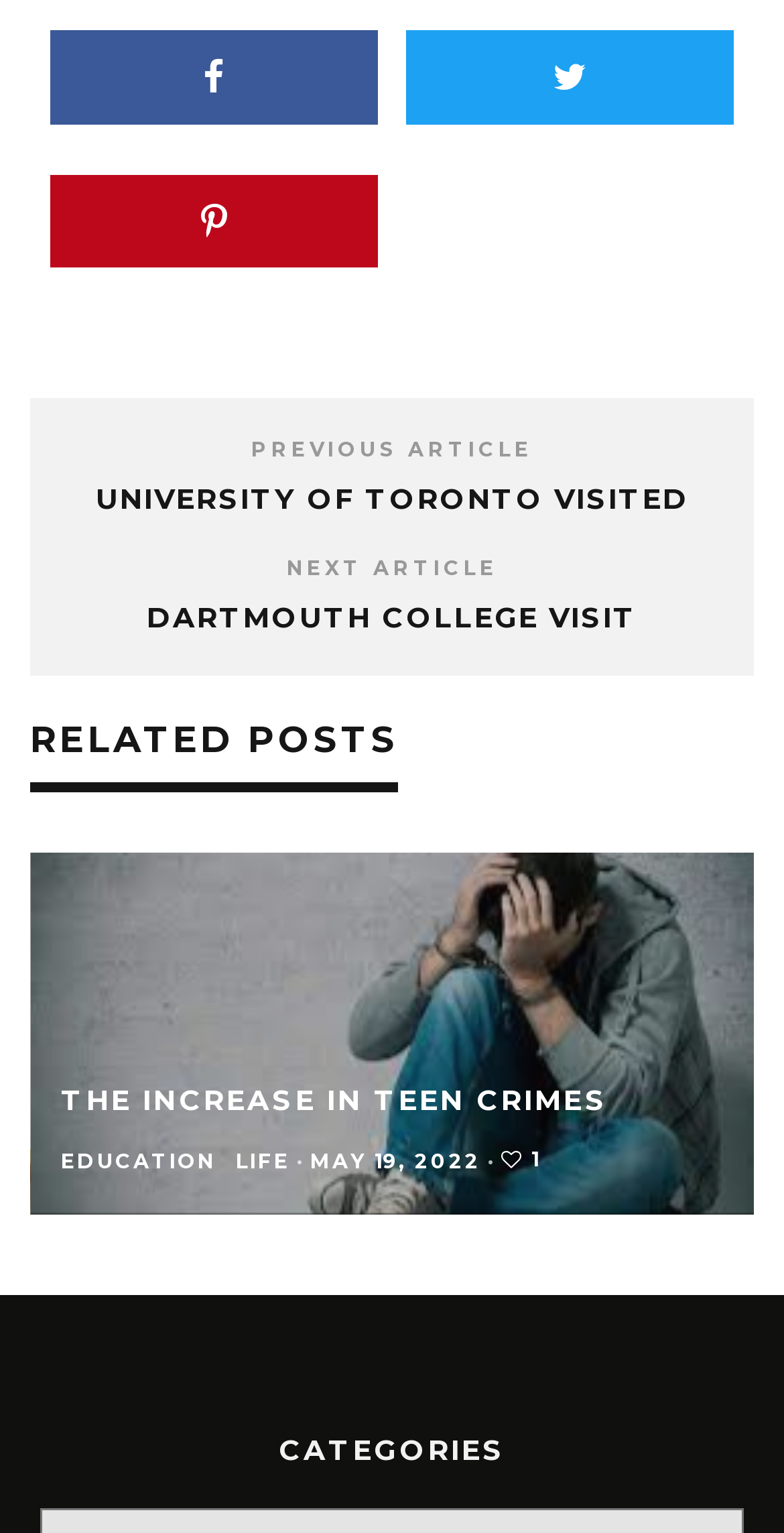Please provide a brief answer to the question using only one word or phrase: 
What is the title of the related post?

THE INCREASE IN TEEN CRIMES